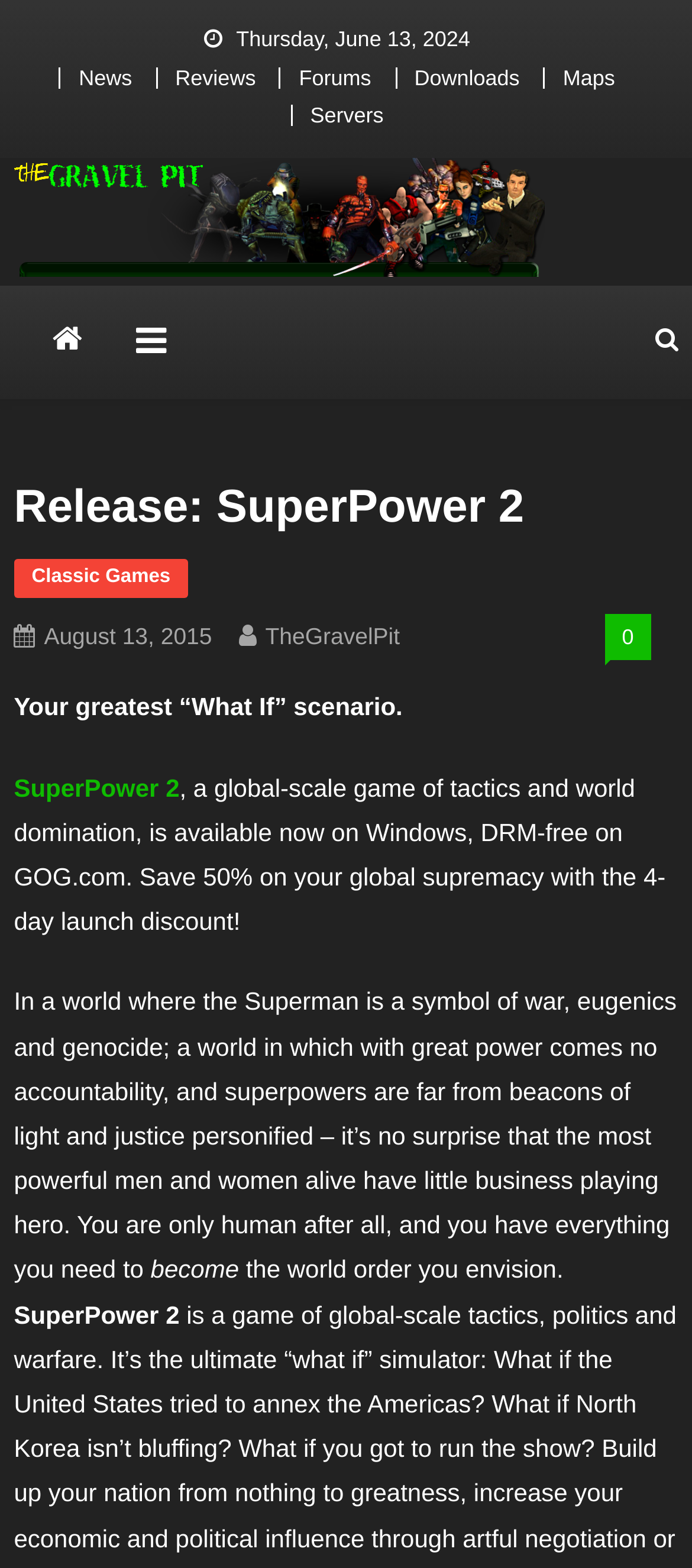Please find the bounding box coordinates of the section that needs to be clicked to achieve this instruction: "Check out Classic Games".

[0.02, 0.356, 0.272, 0.381]